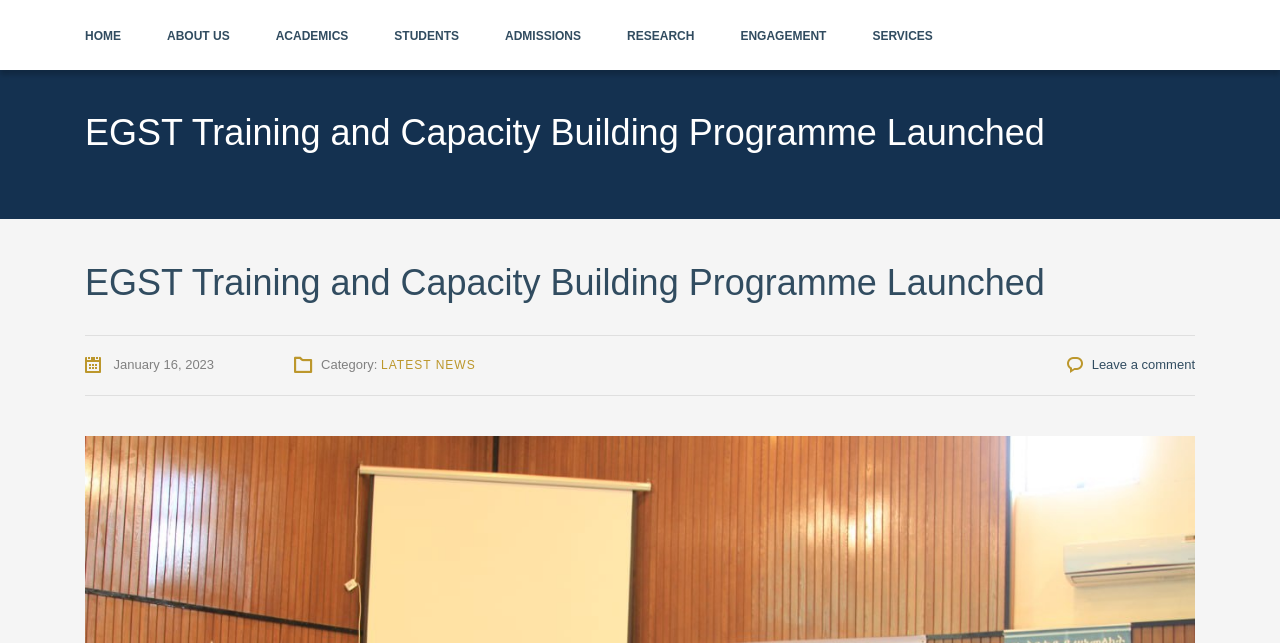Please locate the clickable area by providing the bounding box coordinates to follow this instruction: "read about us".

[0.13, 0.0, 0.179, 0.109]